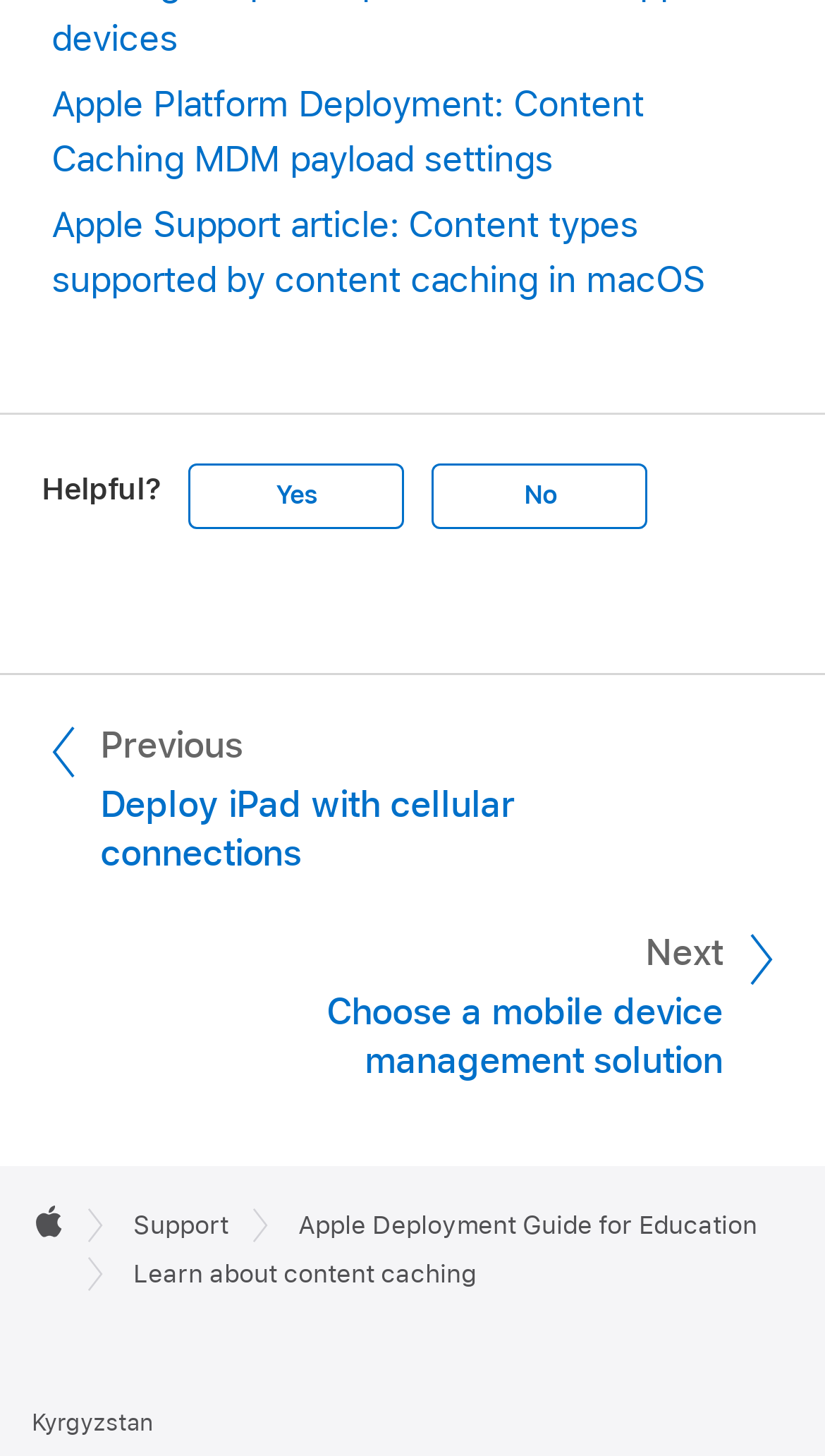Answer the question below in one word or phrase:
What is the text of the last link on the page?

Kyrgyzstan. Choose your country or region